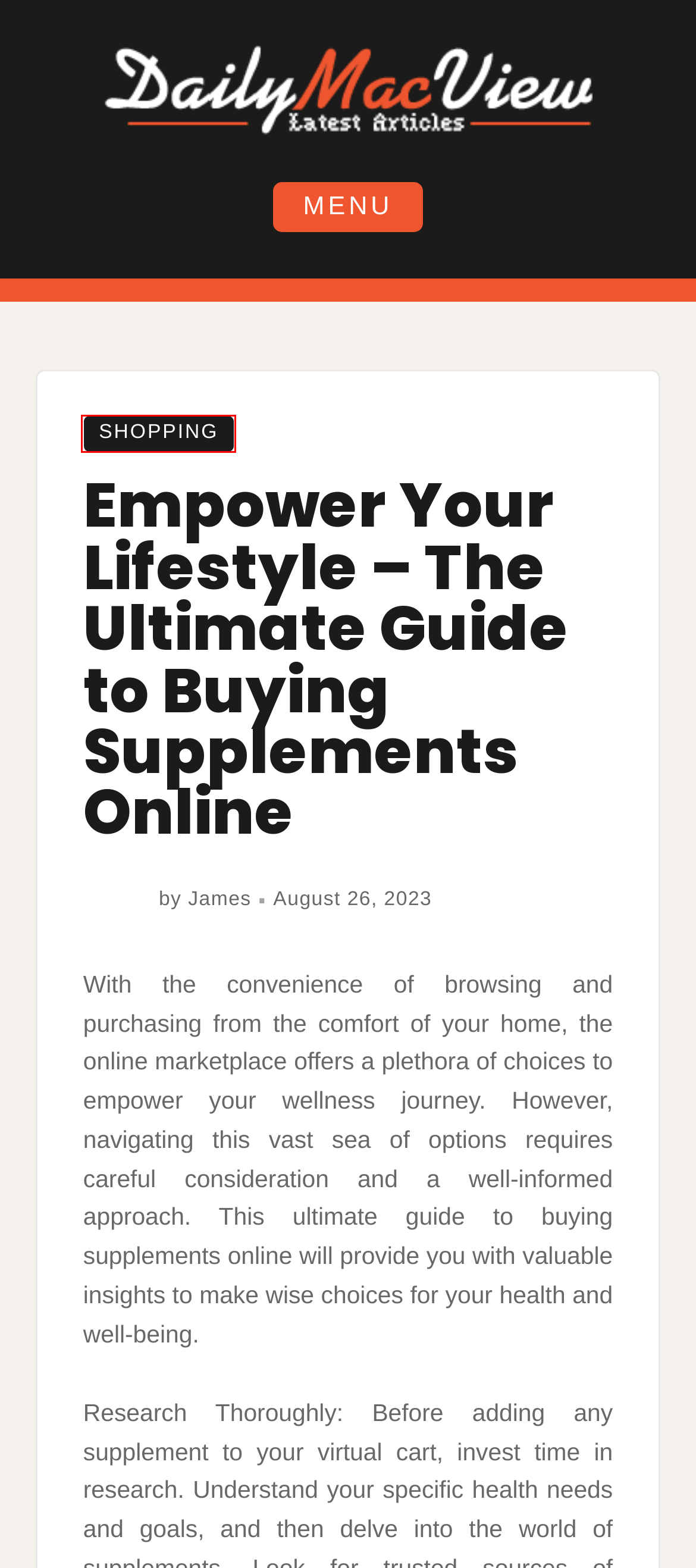You have a screenshot of a webpage with an element surrounded by a red bounding box. Choose the webpage description that best describes the new page after clicking the element inside the red bounding box. Here are the candidates:
A. Daily Mac View – Latest Articles
B. Unlocking Serenity Innovative Techniques for Mental Wellness in Modern Society – Daily Mac View
C. Splitting Up? Know Your Rights and Responsibilities – Daily Mac View
D. Shopping – Daily Mac View
E. James – Daily Mac View
F. Love in Every Stitch – How Baby Sweaters Become Cherished Family Heirlooms – Daily Mac View
G. Plant to Vape with the Journey of THCA in Cartridge Form – Daily Mac View
H. Mastering the Art of Hardwood Floor Installation – Techniques and Tips – Daily Mac View

D